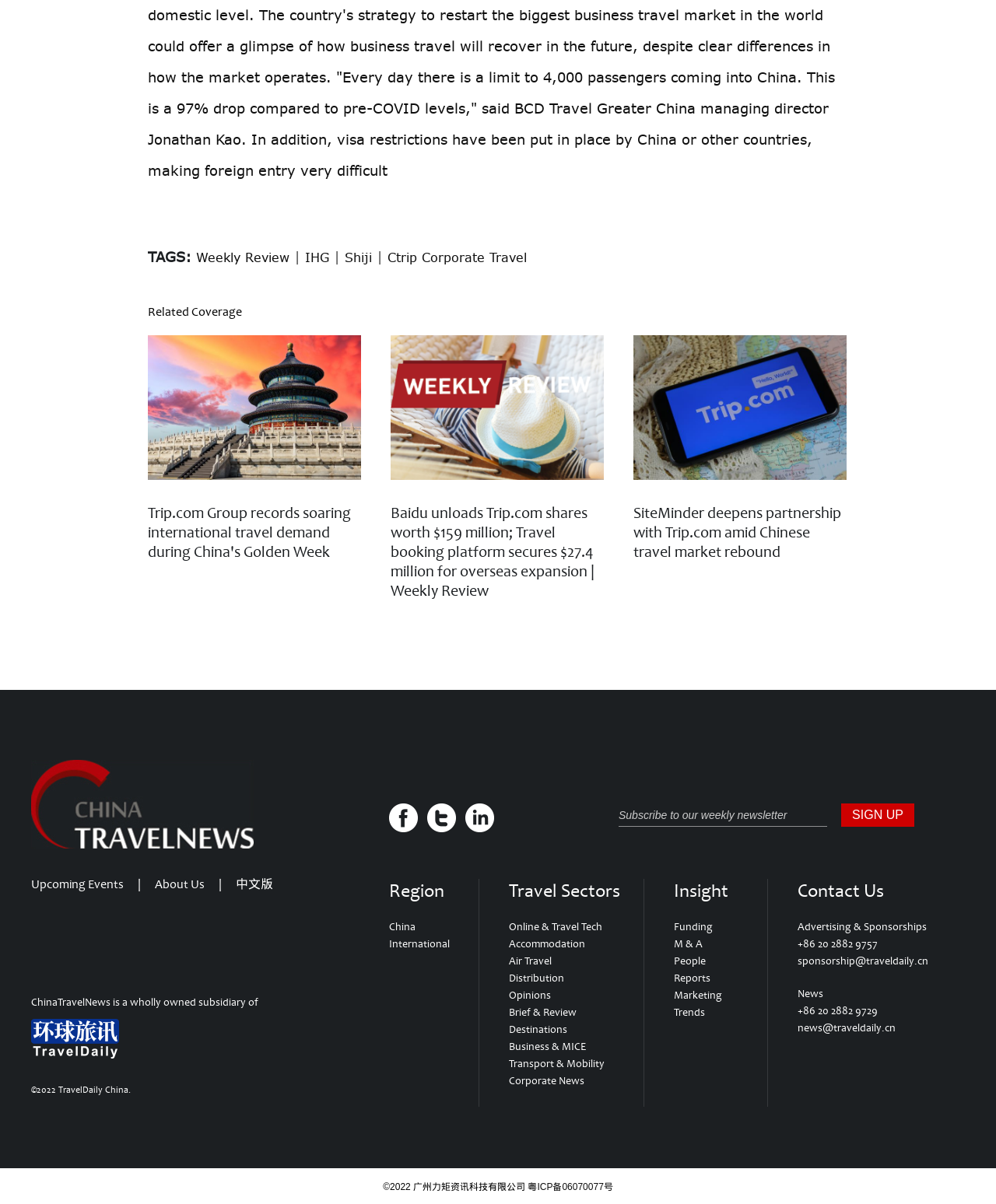Using the provided element description: "Weekly Review", determine the bounding box coordinates of the corresponding UI element in the screenshot.

[0.197, 0.207, 0.291, 0.22]